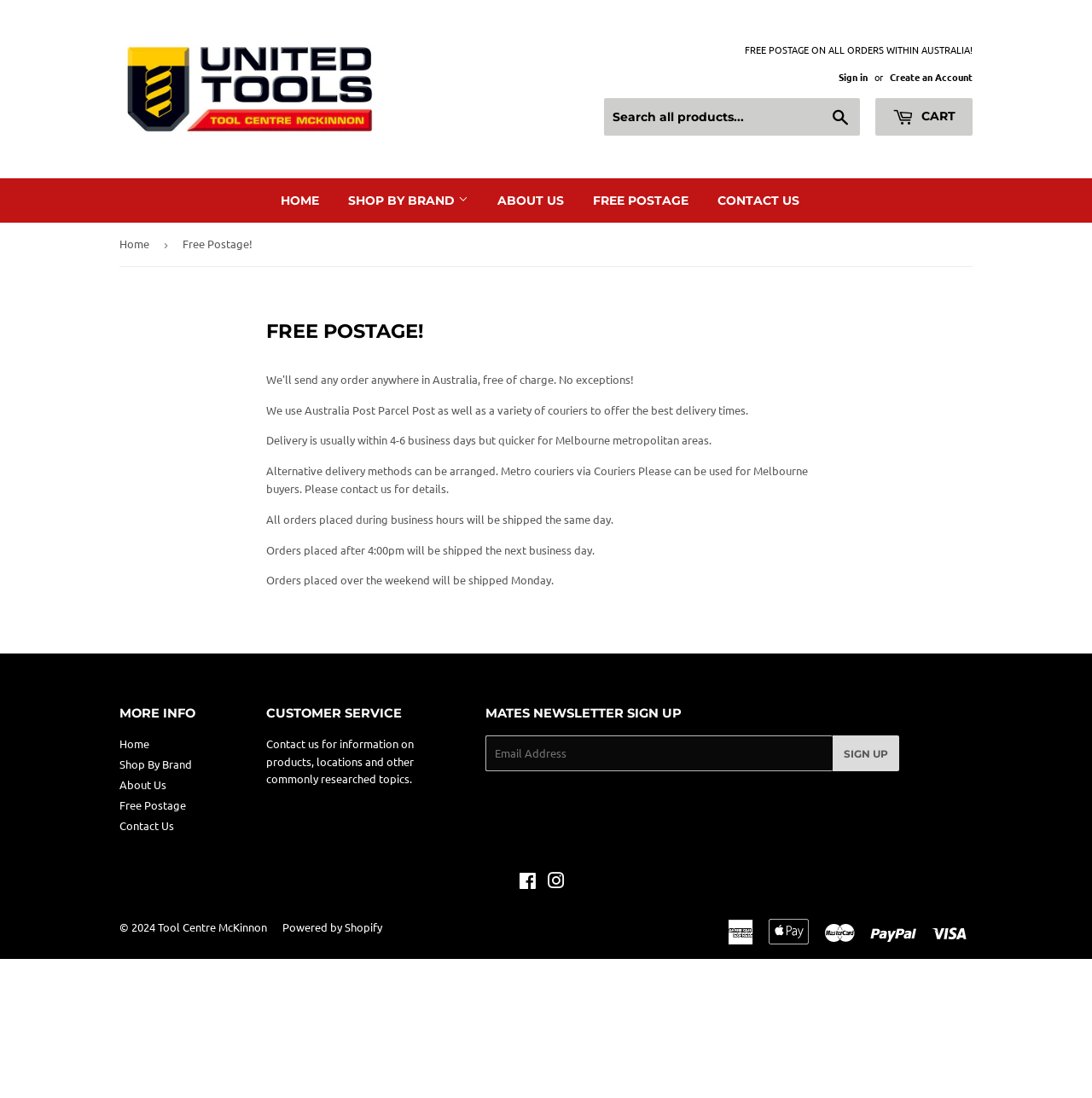What is the purpose of the search box?
Refer to the image and provide a one-word or short phrase answer.

To search all products